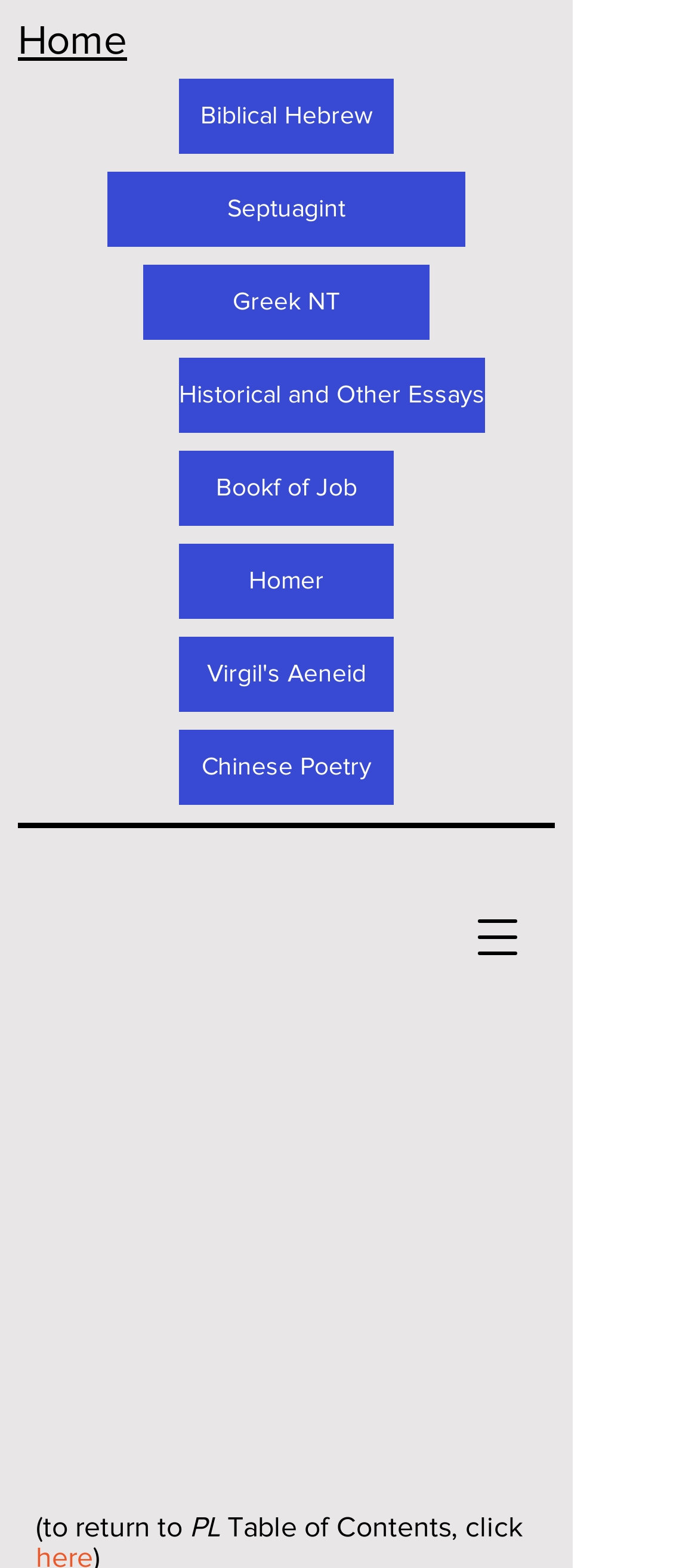Pinpoint the bounding box coordinates of the element you need to click to execute the following instruction: "Go to Home page". The bounding box should be represented by four float numbers between 0 and 1, in the format [left, top, right, bottom].

[0.026, 0.011, 0.182, 0.039]